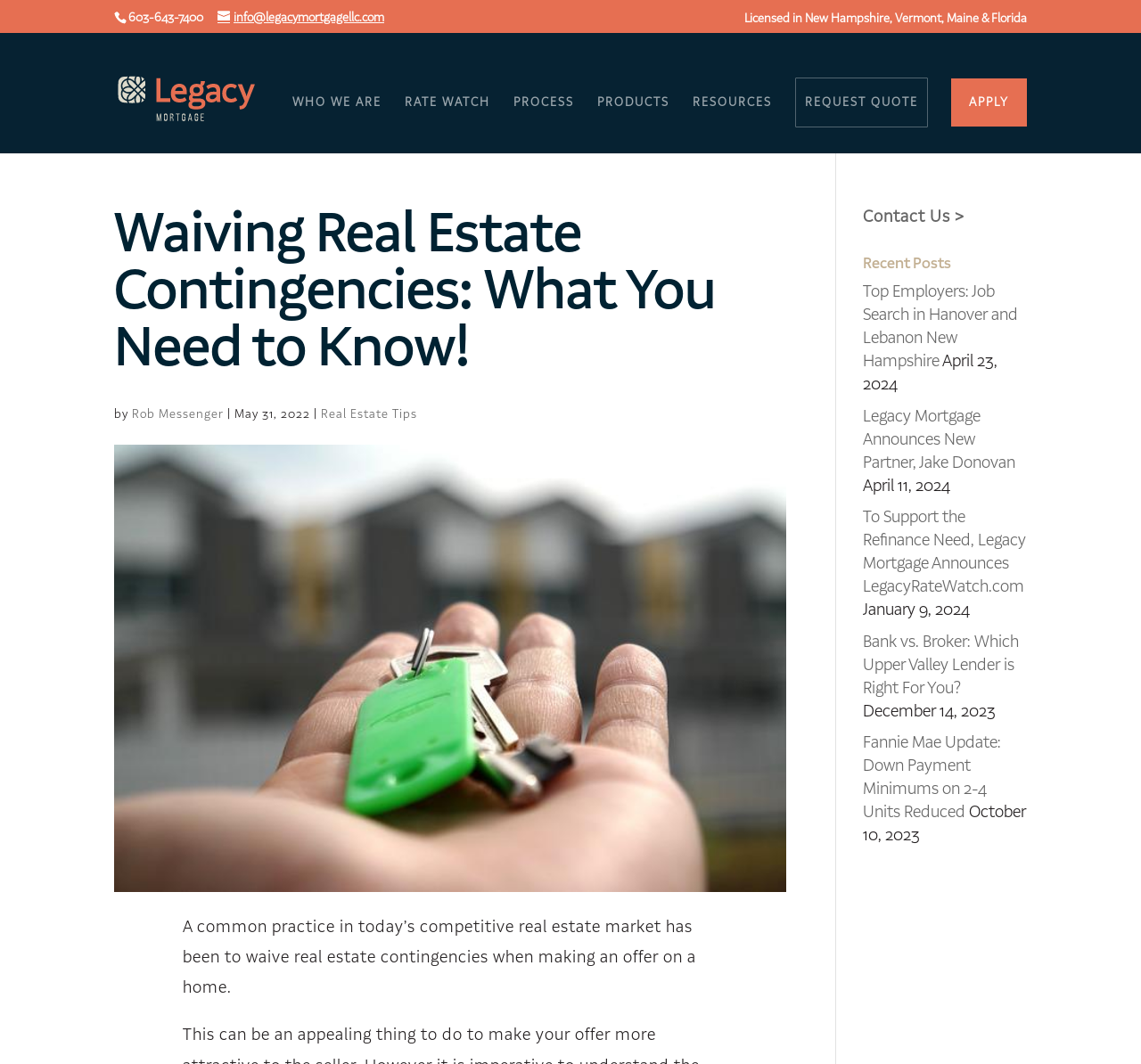Please extract the primary headline from the webpage.

Waiving Real Estate Contingencies: What You Need to Know!